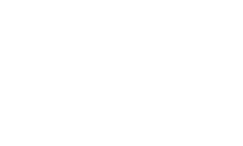Where is this holiday home conveniently located?
Using the picture, provide a one-word or short phrase answer.

Near the center of Winterberg